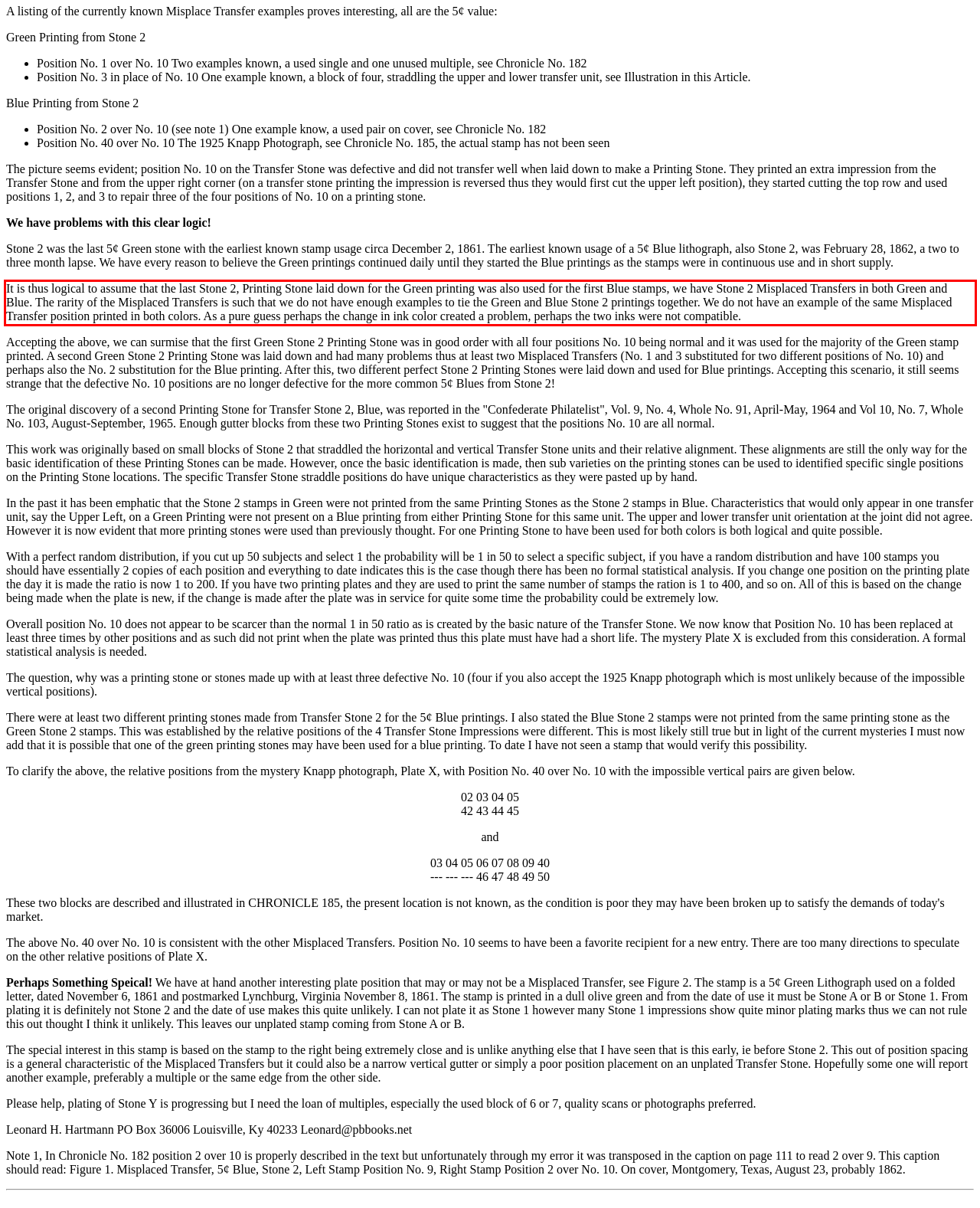Please identify and extract the text from the UI element that is surrounded by a red bounding box in the provided webpage screenshot.

It is thus logical to assume that the last Stone 2, Printing Stone laid down for the Green printing was also used for the first Blue stamps, we have Stone 2 Misplaced Transfers in both Green and Blue. The rarity of the Misplaced Transfers is such that we do not have enough examples to tie the Green and Blue Stone 2 printings together. We do not have an example of the same Misplaced Transfer position printed in both colors. As a pure guess perhaps the change in ink color created a problem, perhaps the two inks were not compatible.